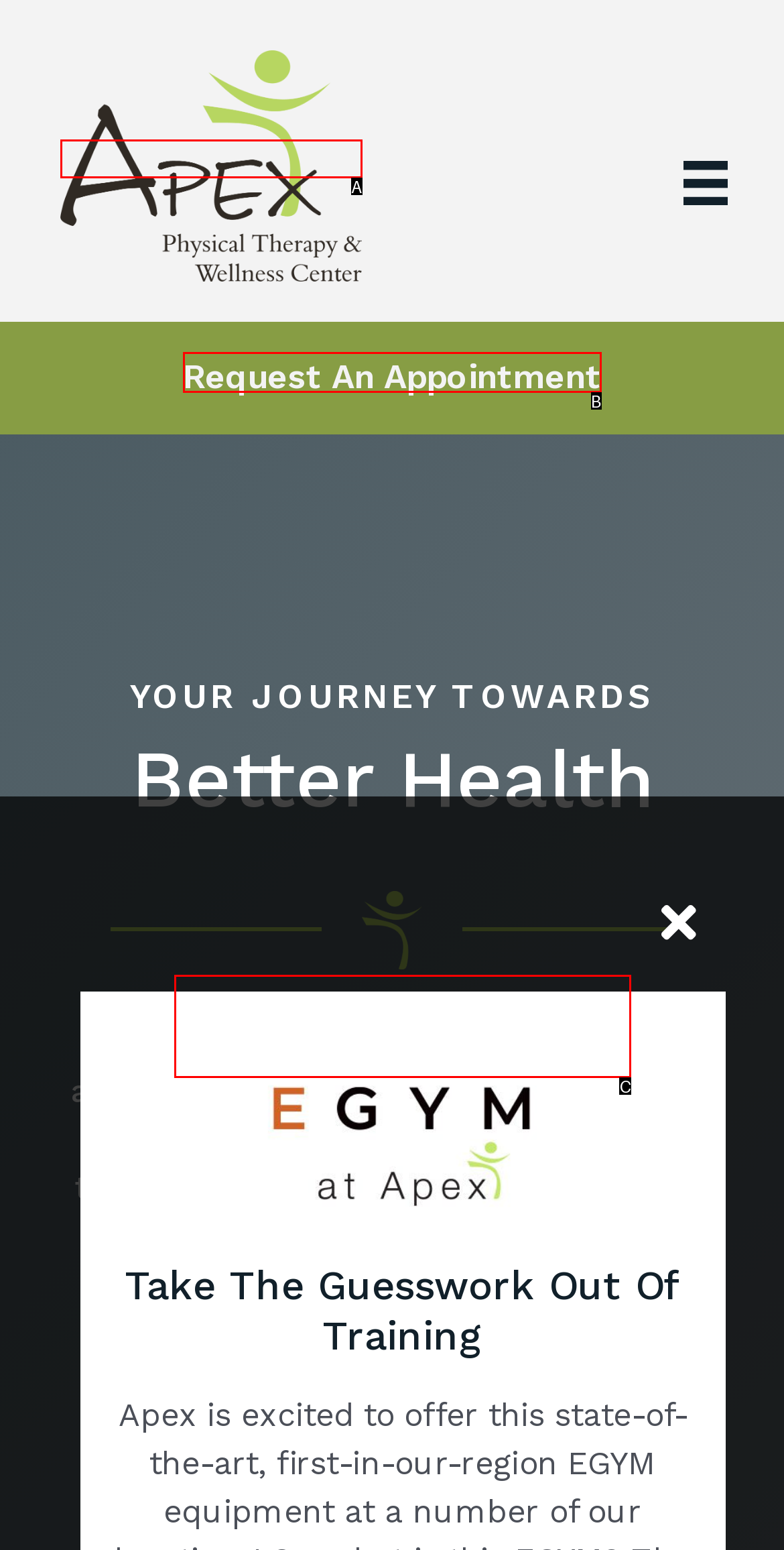Refer to the element description: About The Egym and identify the matching HTML element. State your answer with the appropriate letter.

C